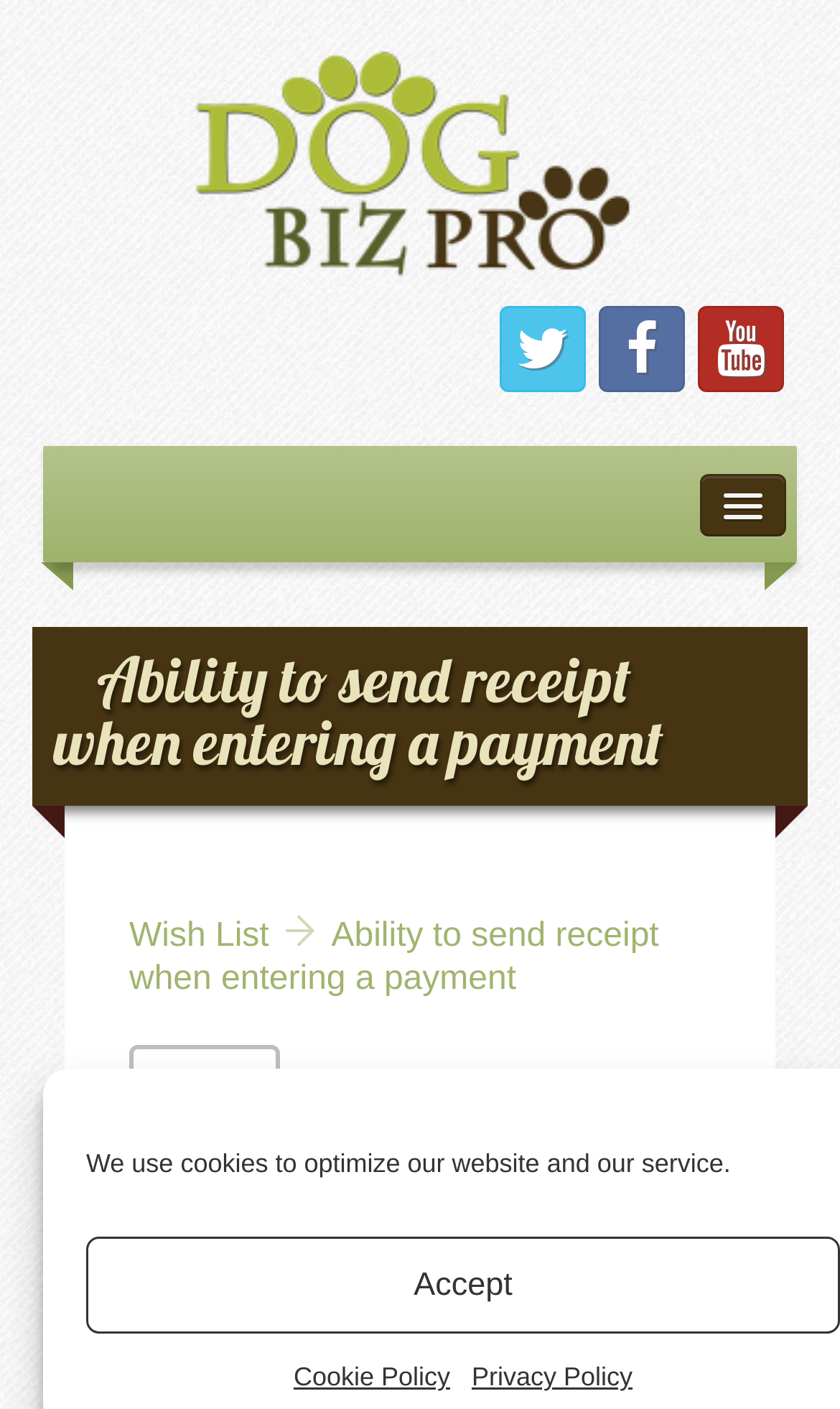Determine the bounding box coordinates of the section to be clicked to follow the instruction: "explore add-ons". The coordinates should be given as four float numbers between 0 and 1, formatted as [left, top, right, bottom].

[0.141, 0.898, 0.395, 0.974]